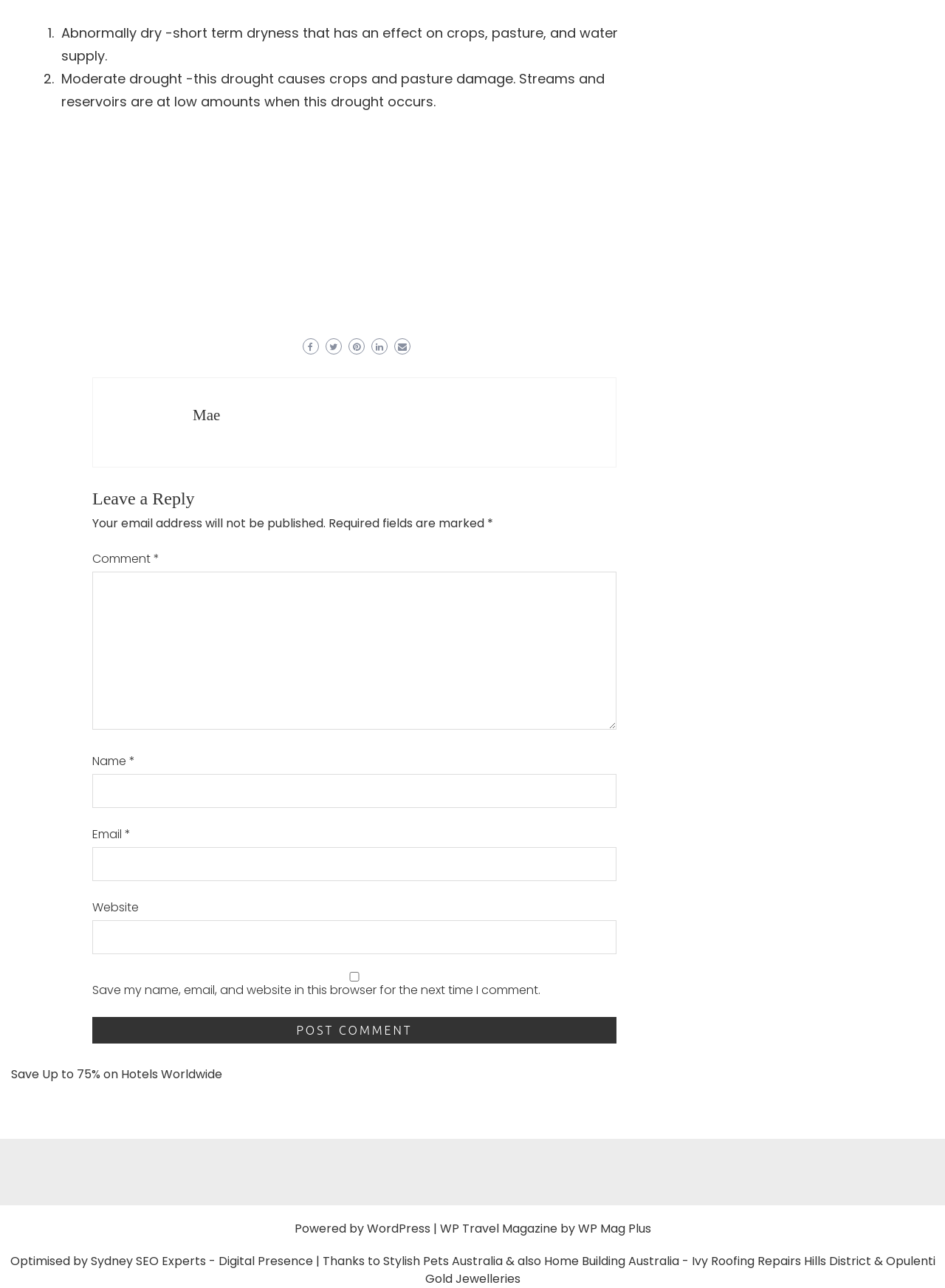Kindly determine the bounding box coordinates for the clickable area to achieve the given instruction: "Click the 'WordPress' link".

[0.388, 0.947, 0.455, 0.96]